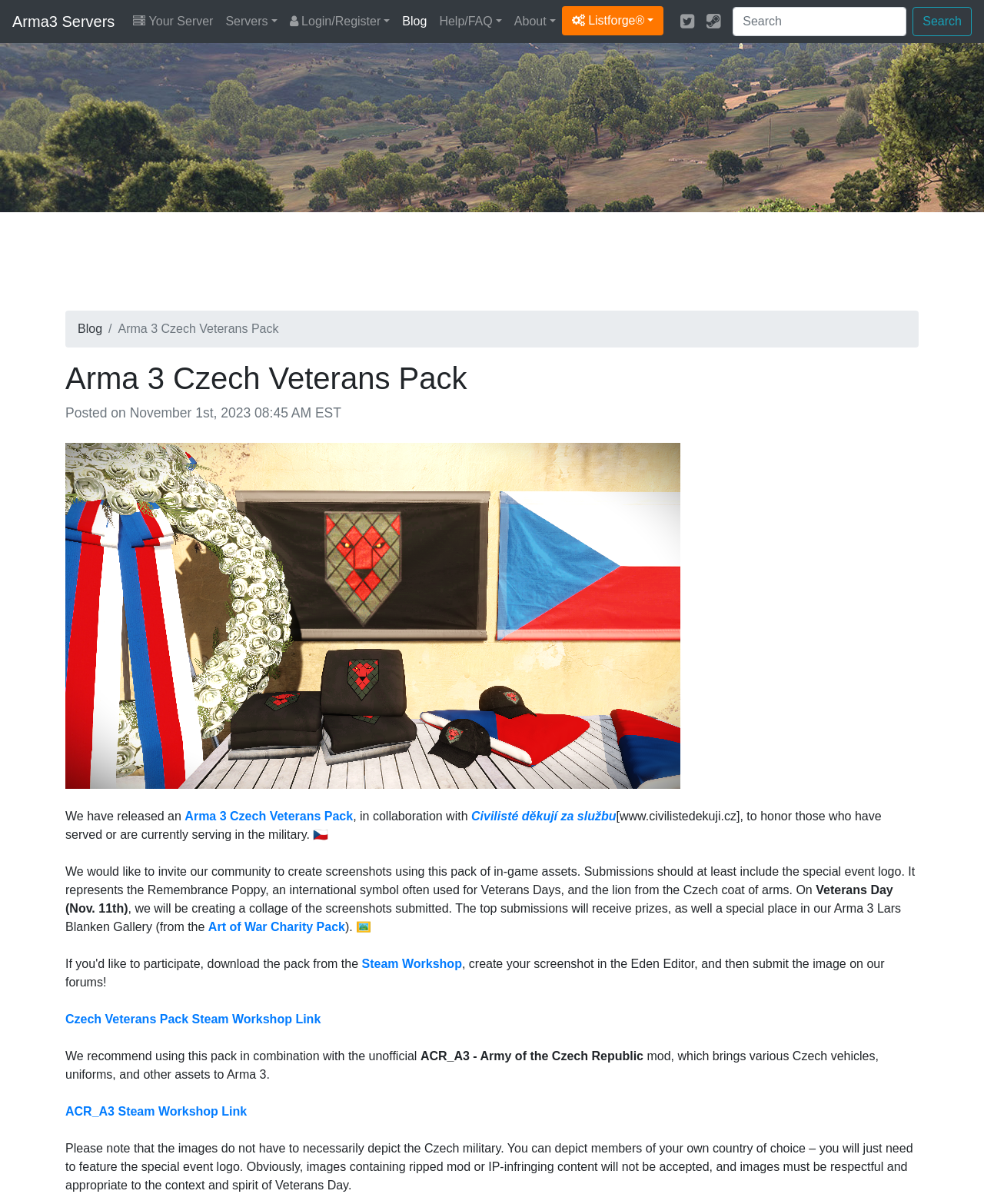Provide the bounding box coordinates in the format (top-left x, top-left y, bottom-right x, bottom-right y). All values are floating point numbers between 0 and 1. Determine the bounding box coordinate of the UI element described as: Civilisté děkují za službu

[0.479, 0.672, 0.626, 0.683]